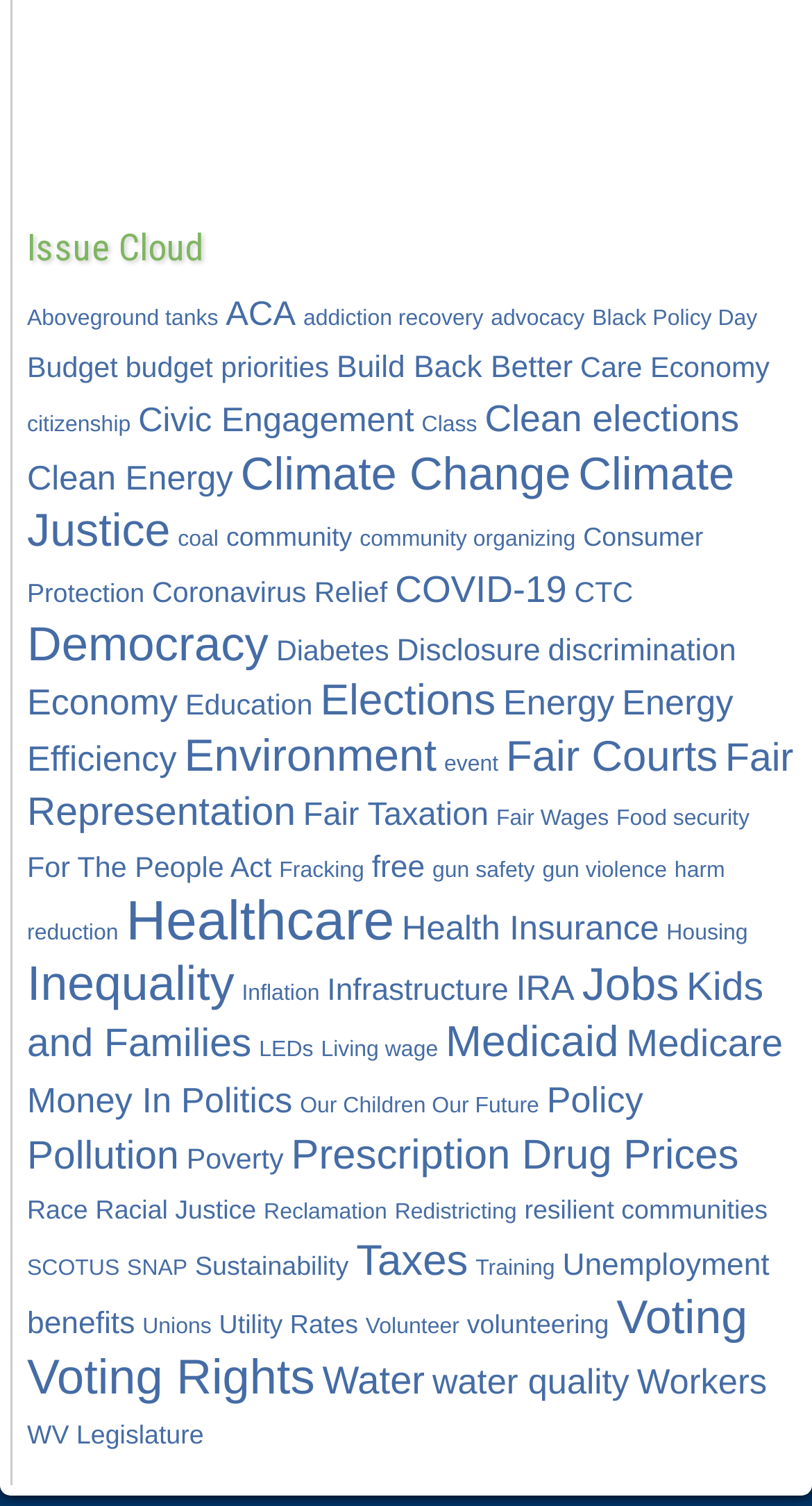Kindly determine the bounding box coordinates of the area that needs to be clicked to fulfill this instruction: "Learn about 'Racial Justice'".

[0.118, 0.794, 0.316, 0.813]